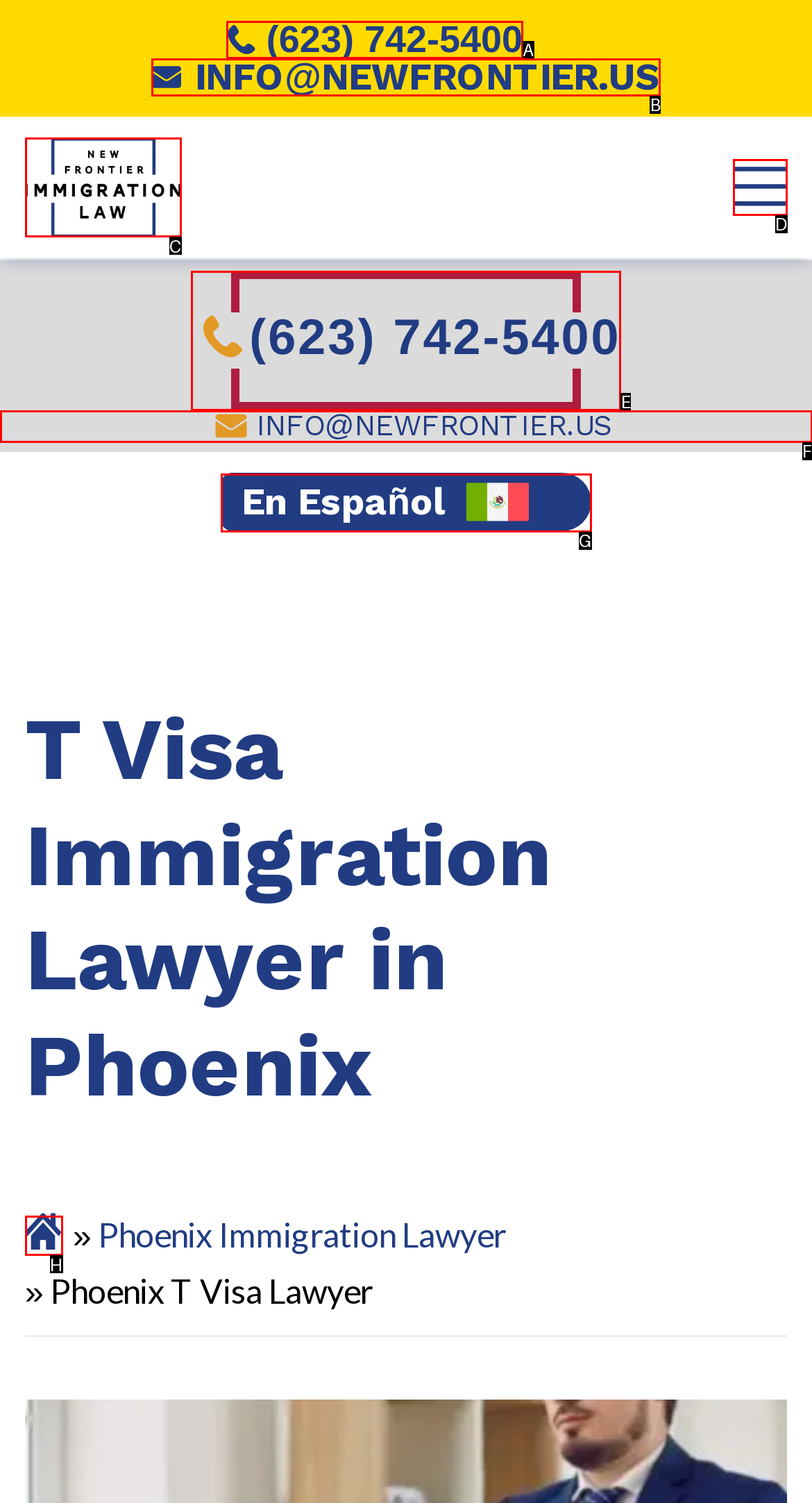From the provided options, which letter corresponds to the element described as: parent_node: ABOUT aria-label="menu" name="menu"
Answer with the letter only.

D